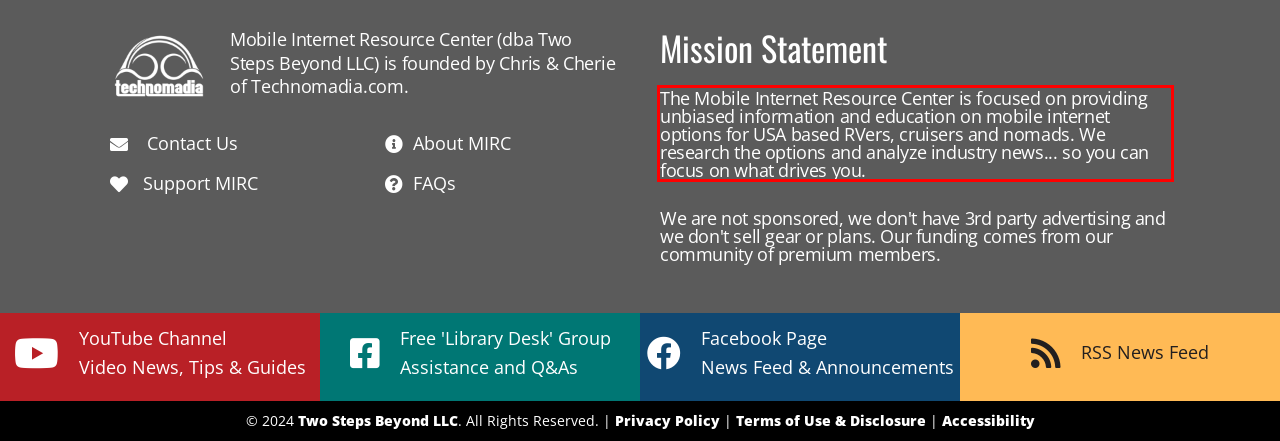Please take the screenshot of the webpage, find the red bounding box, and generate the text content that is within this red bounding box.

The Mobile Internet Resource Center is focused on providing unbiased information and education on mobile internet options for USA based RVers, cruisers and nomads. We research the options and analyze industry news... so you can focus on what drives you.